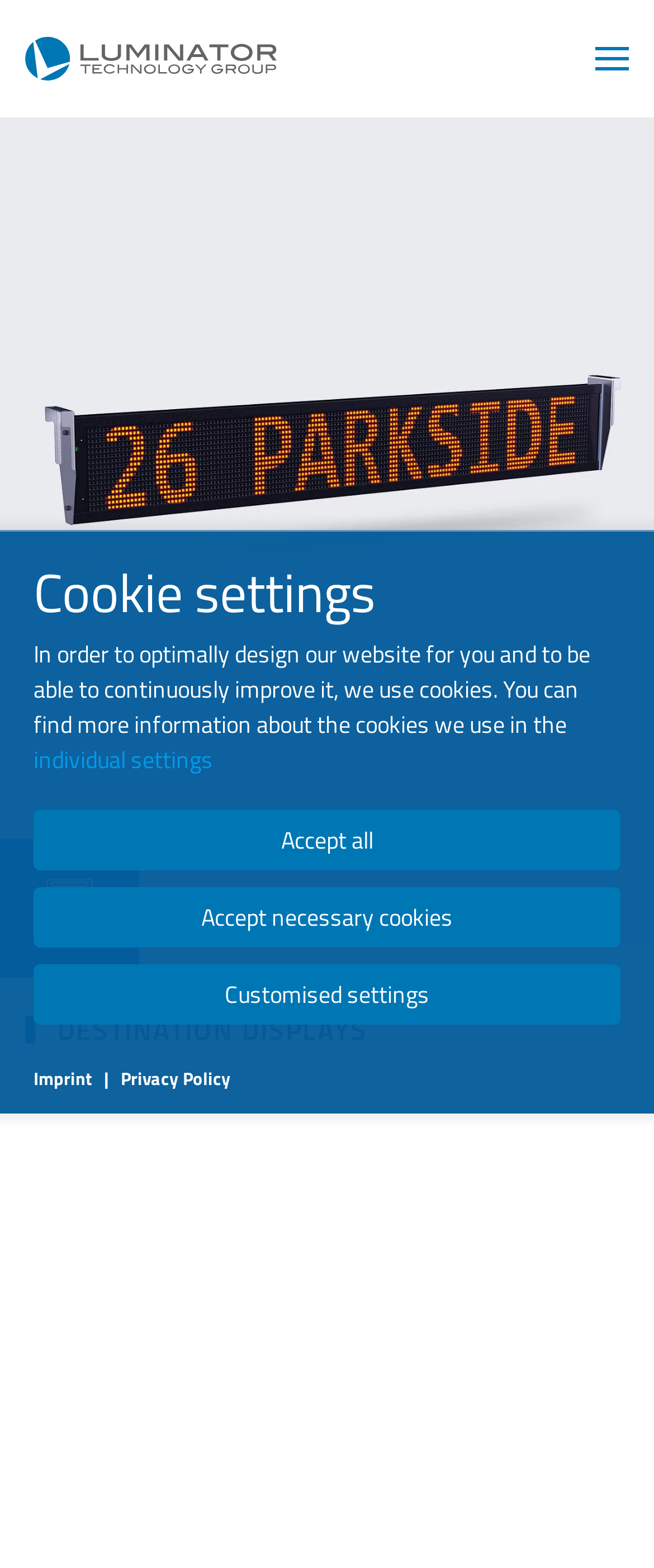Find the bounding box coordinates for the area that should be clicked to accomplish the instruction: "Skip to main content".

[0.09, 0.04, 0.464, 0.06]